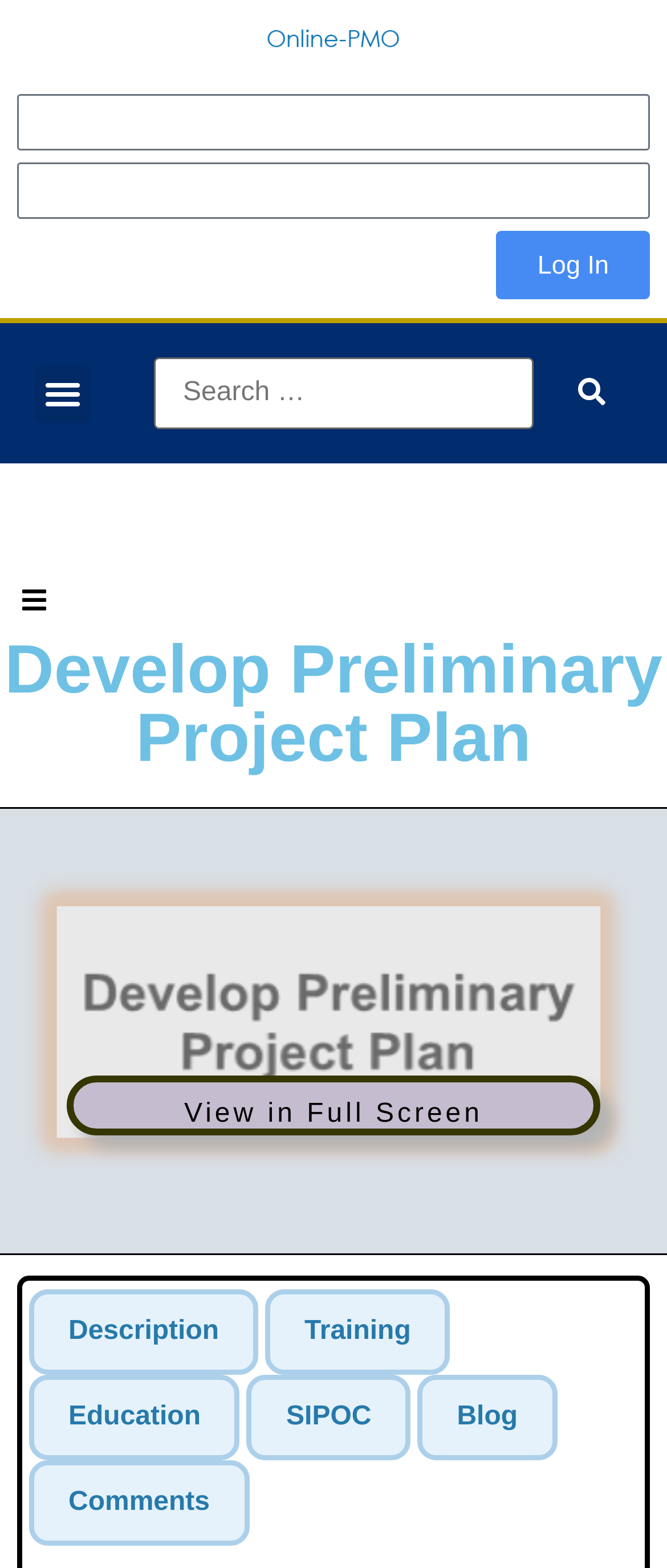Provide a short, one-word or phrase answer to the question below:
What is the text on the top-right button?

Log In